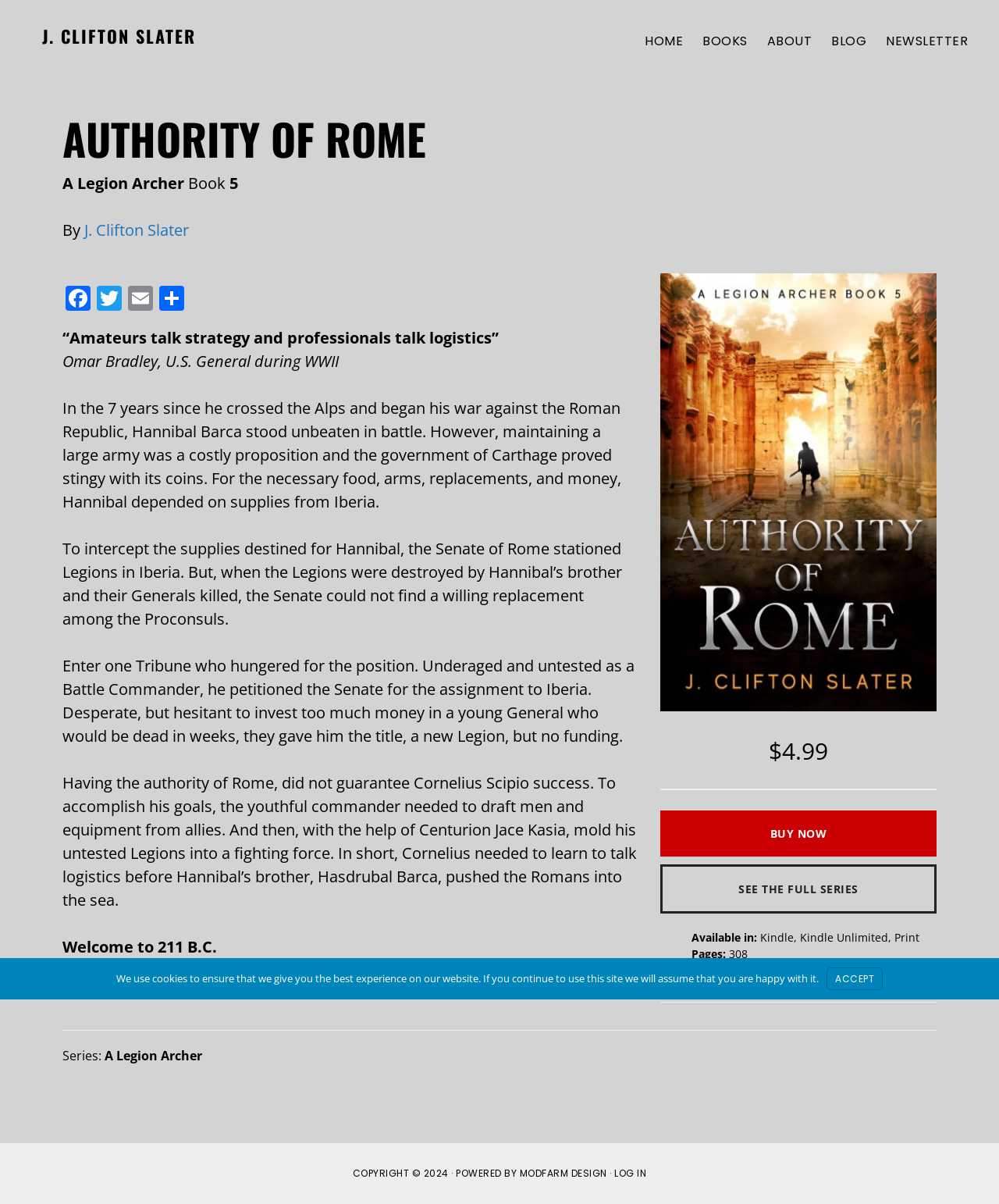Extract the bounding box coordinates for the UI element described by the text: "ModFarm Design". The coordinates should be in the form of [left, top, right, bottom] with values between 0 and 1.

[0.52, 0.969, 0.608, 0.98]